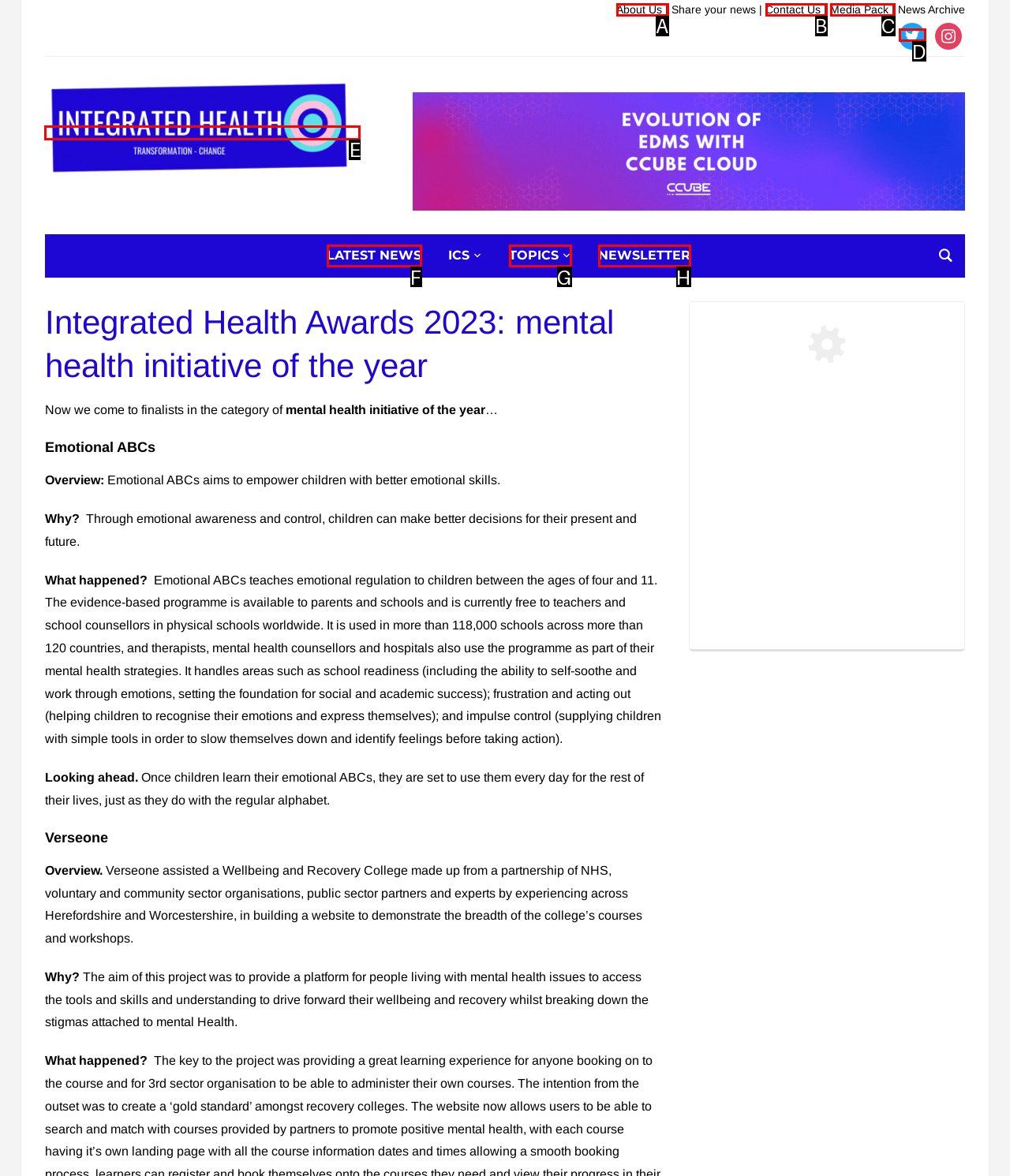Choose the HTML element that should be clicked to achieve this task: Visit the 'Integrated Healthcare' website
Respond with the letter of the correct choice.

E